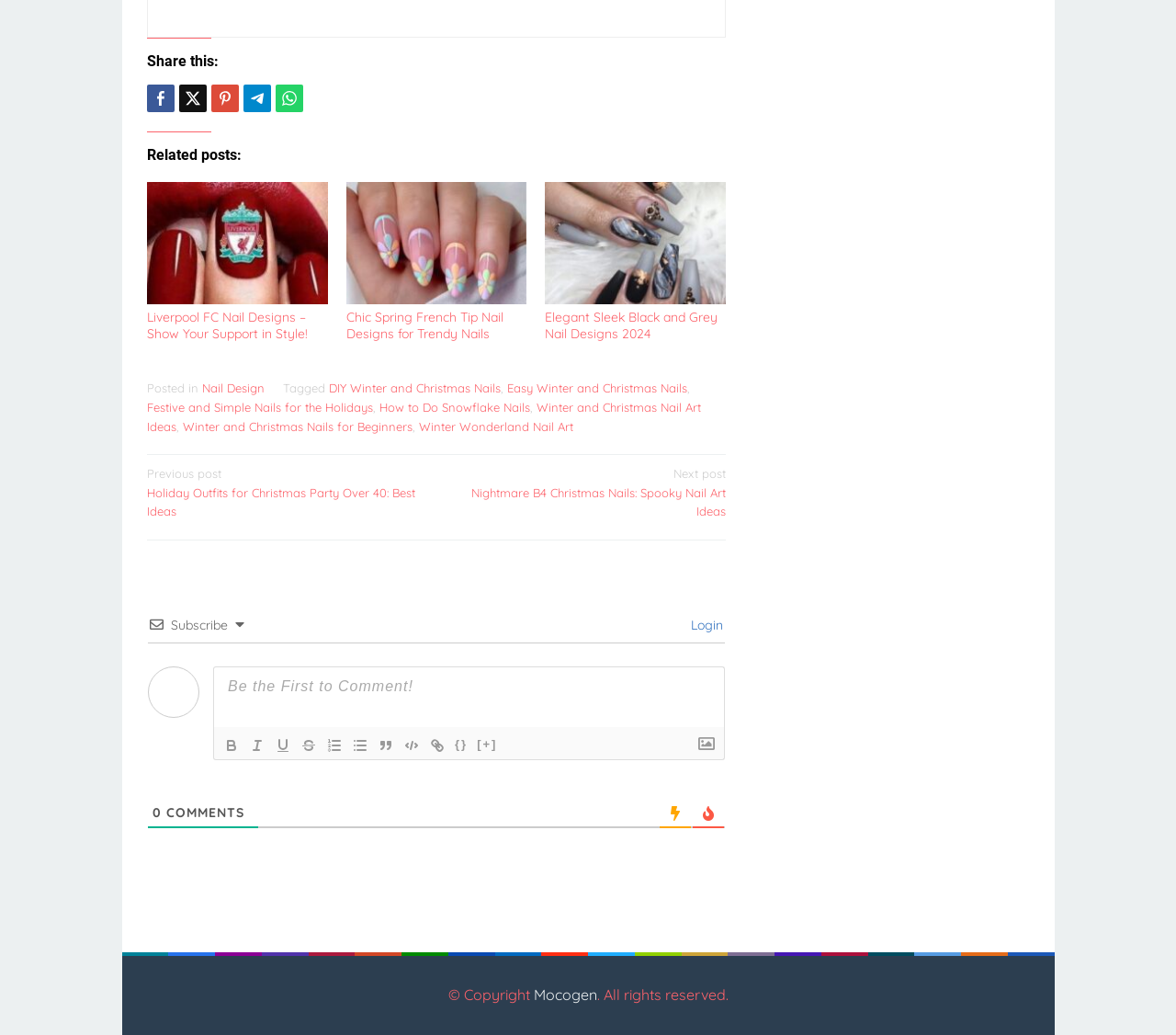From the screenshot, find the bounding box of the UI element matching this description: "parent_node: {} title="Ordered List" value="ordered"". Supply the bounding box coordinates in the form [left, top, right, bottom], each a float between 0 and 1.

[0.273, 0.71, 0.295, 0.731]